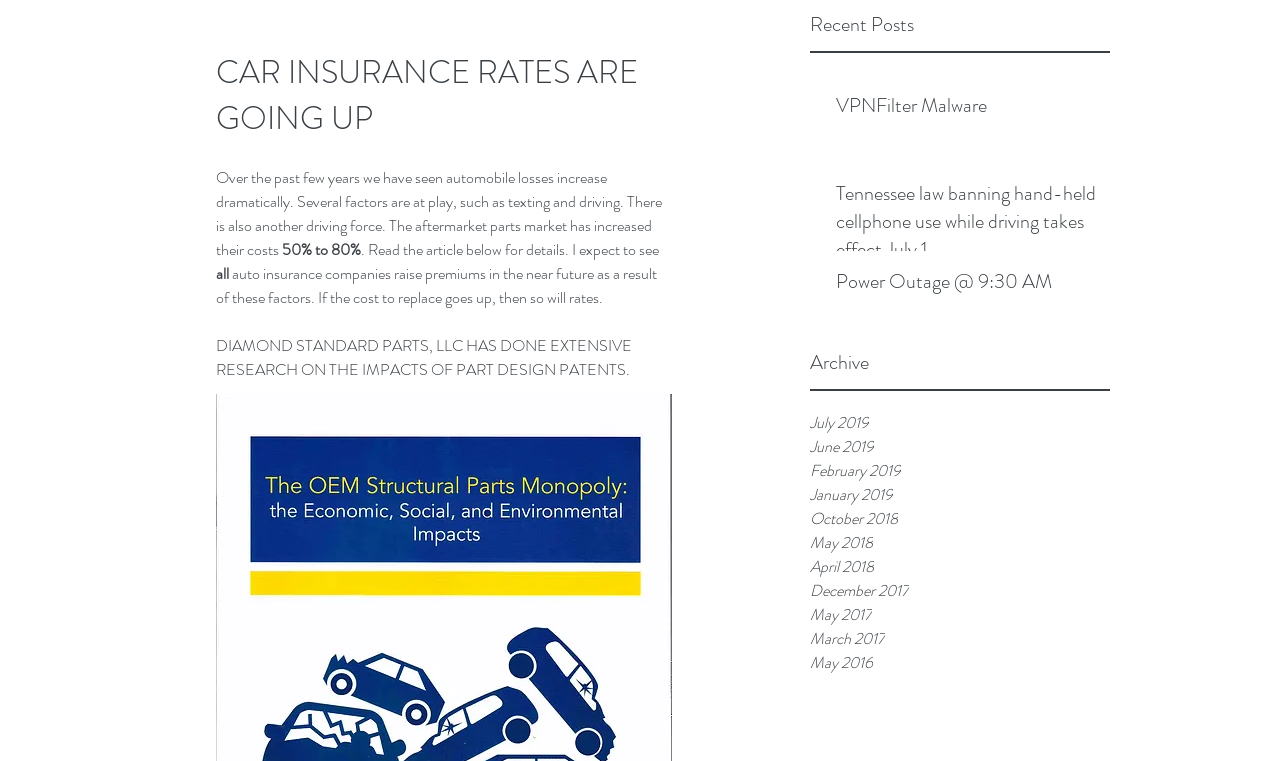Please identify the bounding box coordinates of where to click in order to follow the instruction: "Read the article about CAR INSURANCE RATES ARE GOING UP".

[0.169, 0.065, 0.525, 0.186]